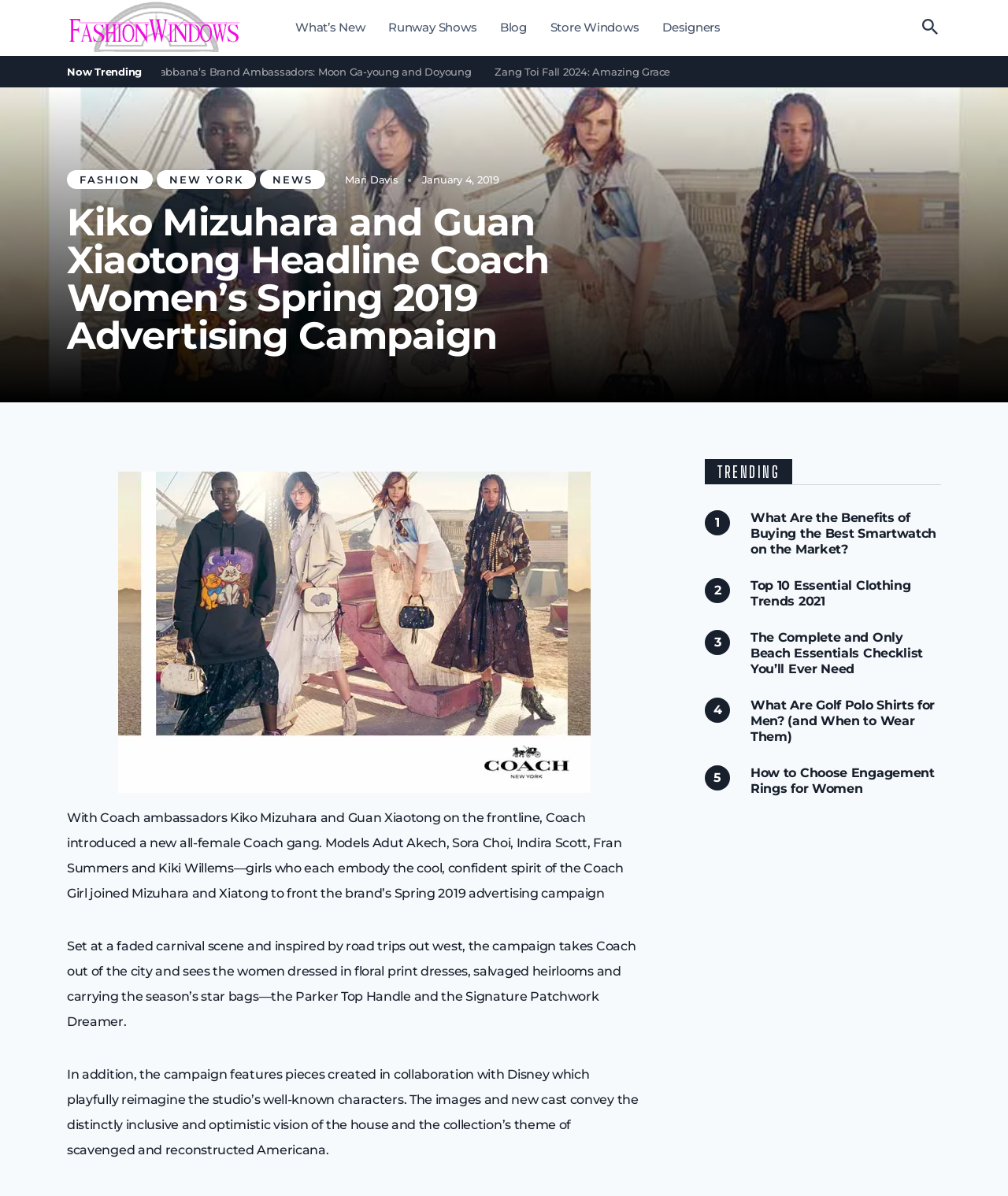Respond to the following query with just one word or a short phrase: 
How many models are featured in the Coach Spring 2019 advertising campaign?

6